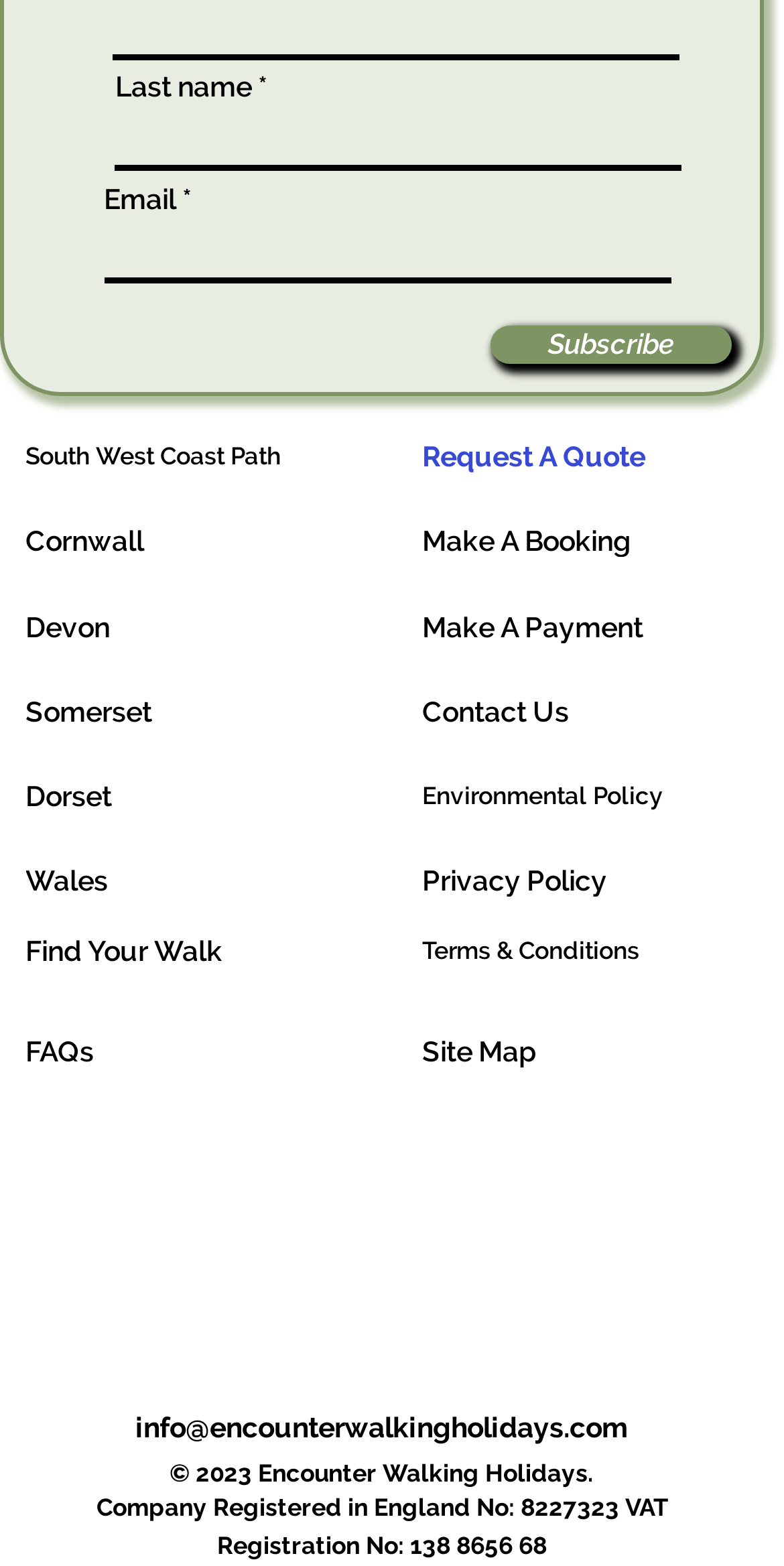Locate the bounding box coordinates of the segment that needs to be clicked to meet this instruction: "Click subscribe".

[0.626, 0.207, 0.934, 0.233]